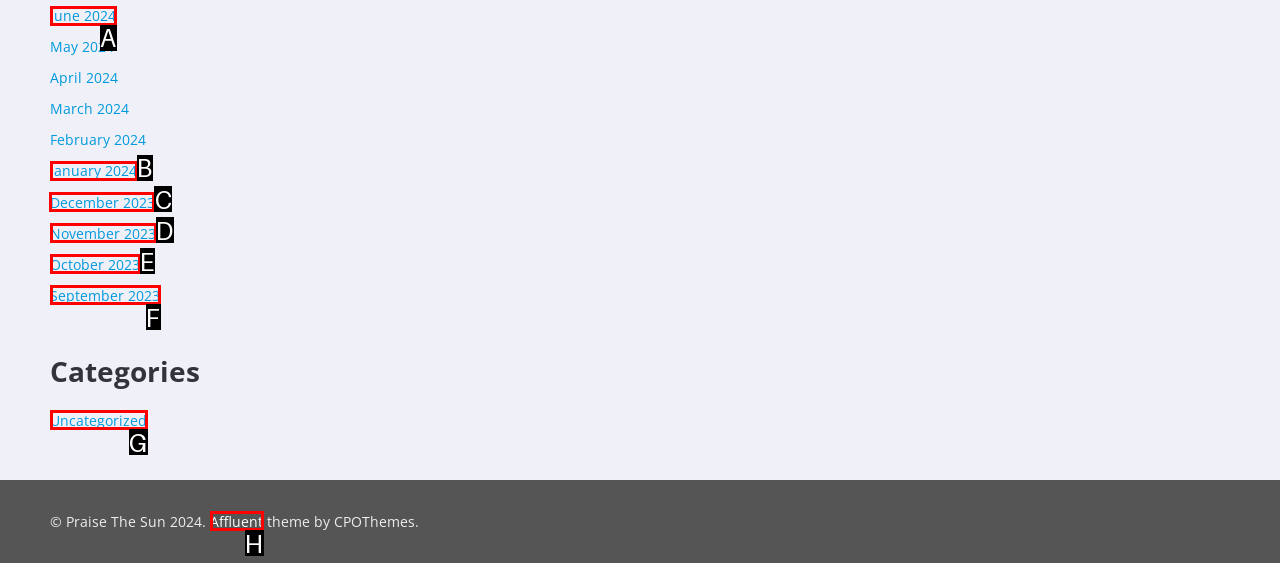Point out which UI element to click to complete this task: Go to December 2023
Answer with the letter corresponding to the right option from the available choices.

C